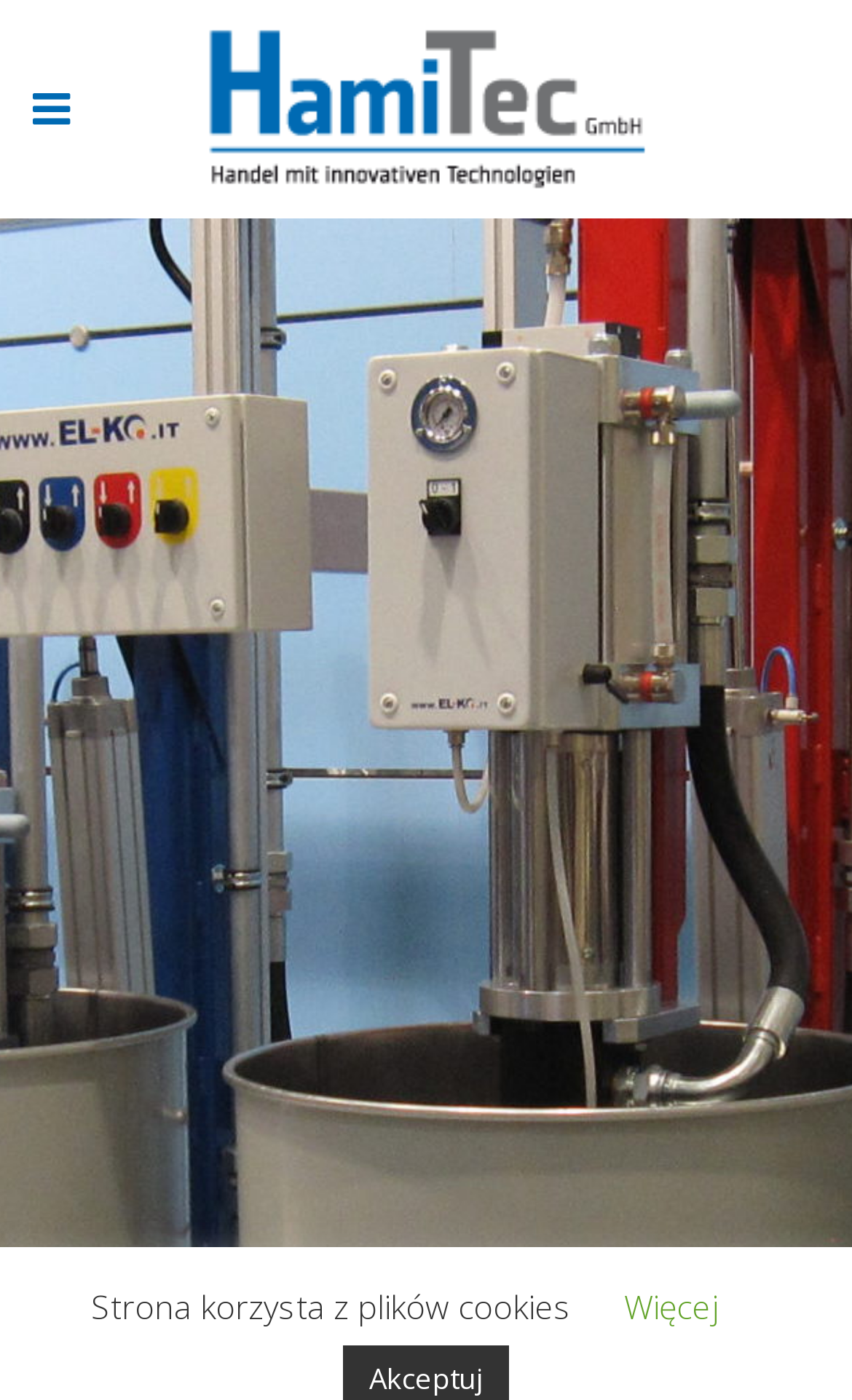What is the logo of the company?
Answer the question with a single word or phrase derived from the image.

Logo